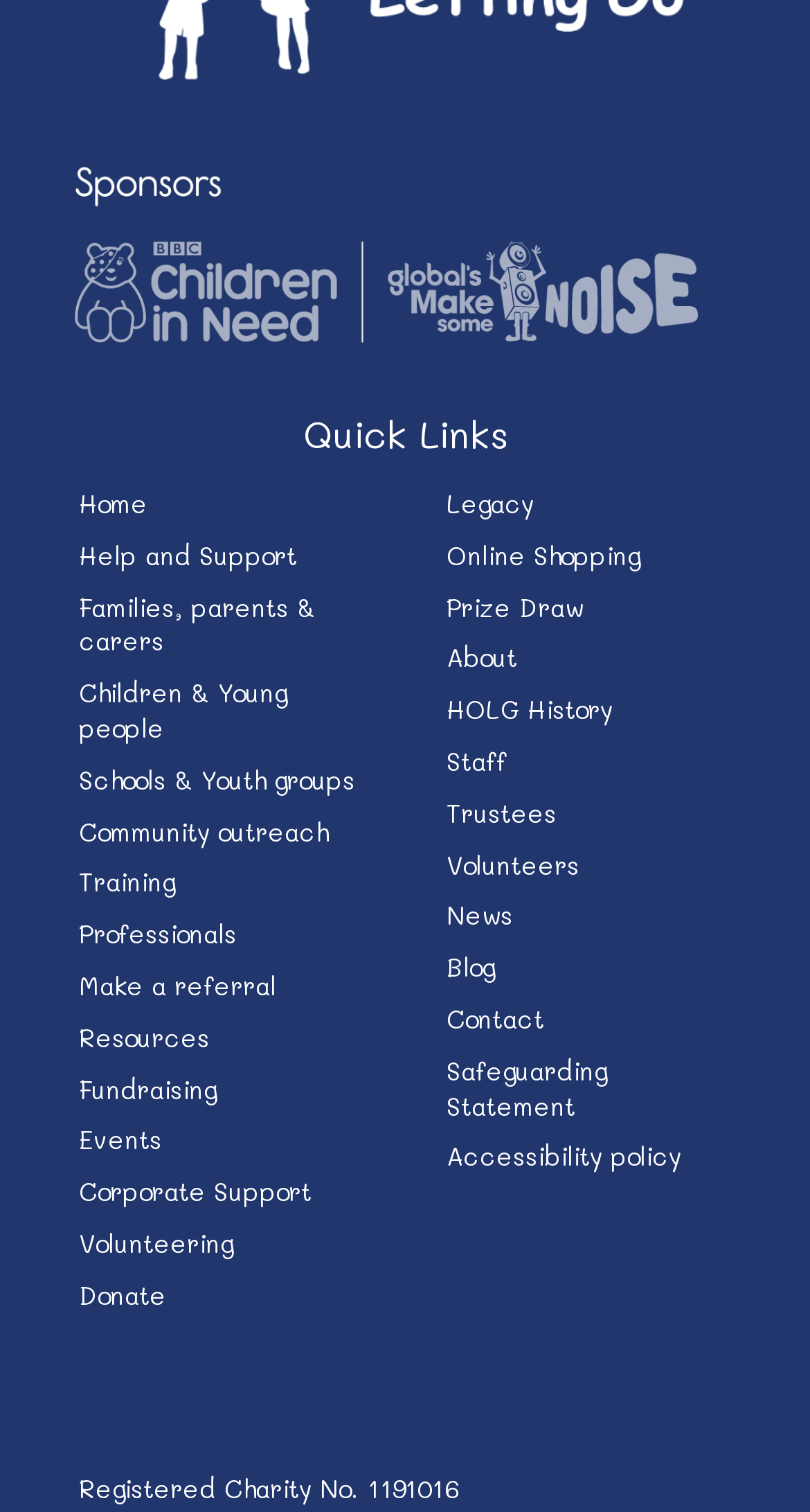Please answer the following question using a single word or phrase: 
How many categories are there in the Quick Links section?

15